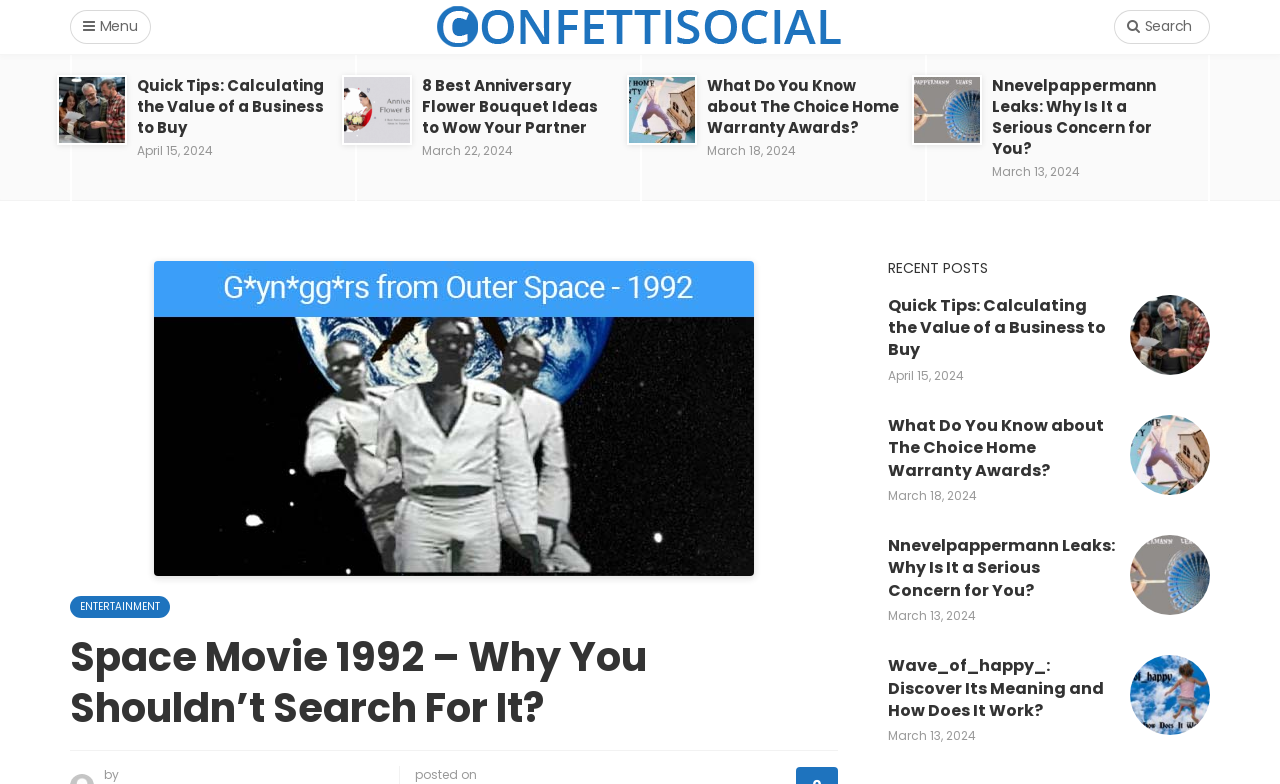What is the category of the article with the heading 'Space Movie 1992 – Why You Shouldn’t Search For It?'?
Look at the screenshot and respond with a single word or phrase.

ENTERTAINMENT